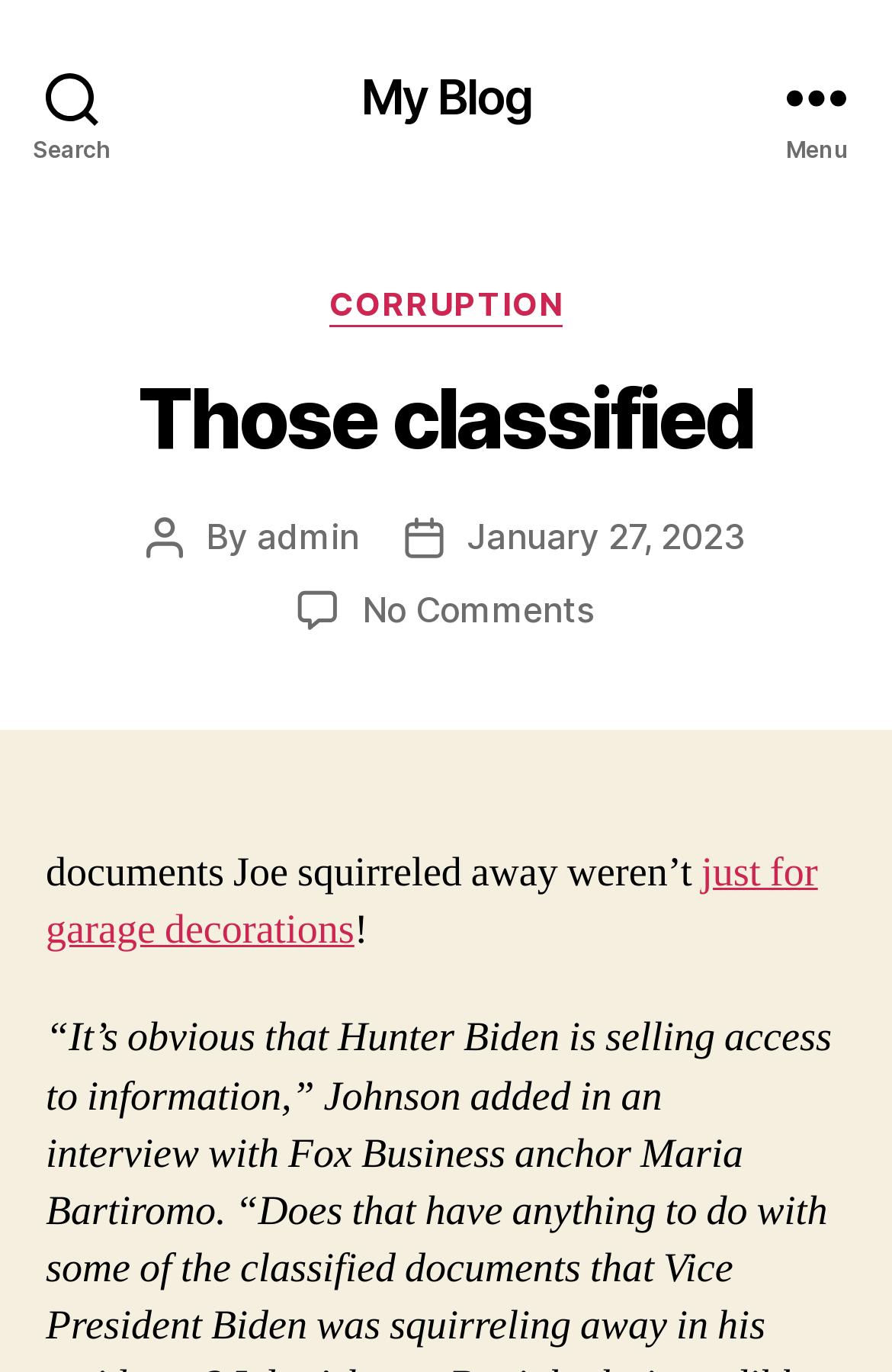Extract the bounding box coordinates for the UI element described as: "My Blog".

[0.404, 0.053, 0.596, 0.088]